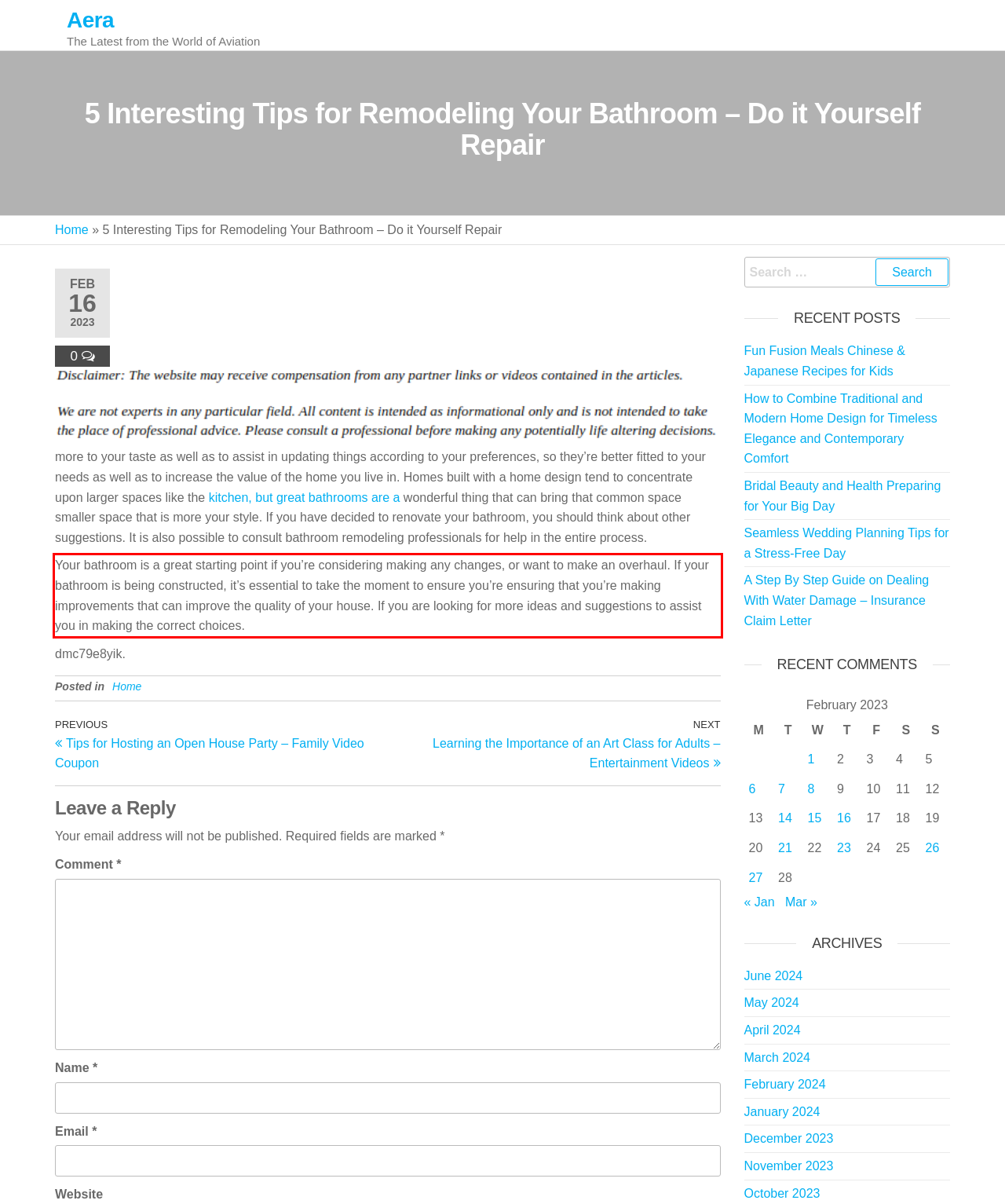You have a screenshot of a webpage where a UI element is enclosed in a red rectangle. Perform OCR to capture the text inside this red rectangle.

Your bathroom is a great starting point if you’re considering making any changes, or want to make an overhaul. If your bathroom is being constructed, it’s essential to take the moment to ensure you’re ensuring that you’re making improvements that can improve the quality of your house. If you are looking for more ideas and suggestions to assist you in making the correct choices.